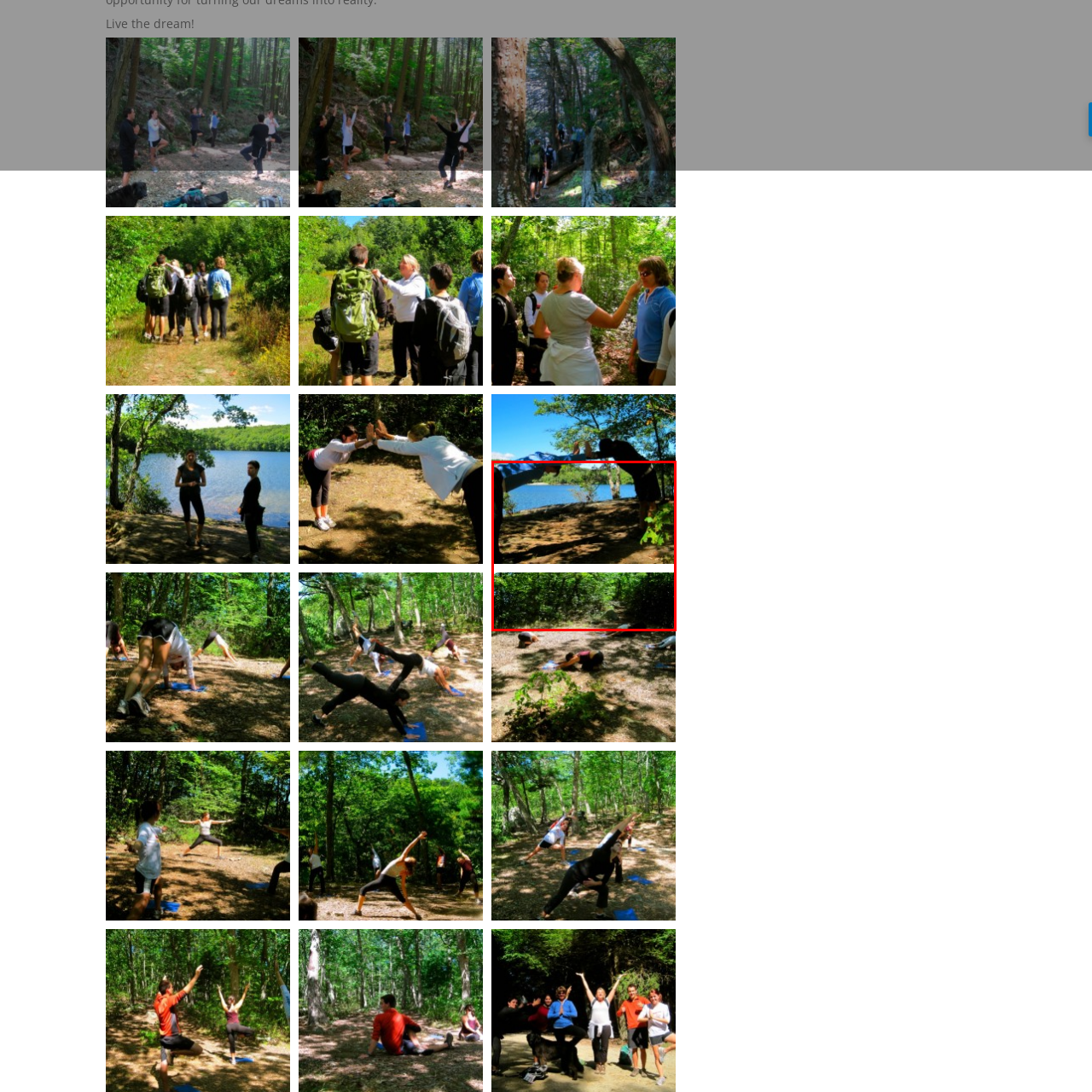What type of environment is depicted in the bottom half of the image?
Look at the image inside the red bounding box and craft a detailed answer using the visual details you can see.

The bottom half of the image depicts a forest environment because it is densely populated with greenery, showcasing the lush foliage typical of a forest, and a hint of sunlight breaks through the canopy, creating dappled patterns on the ground.